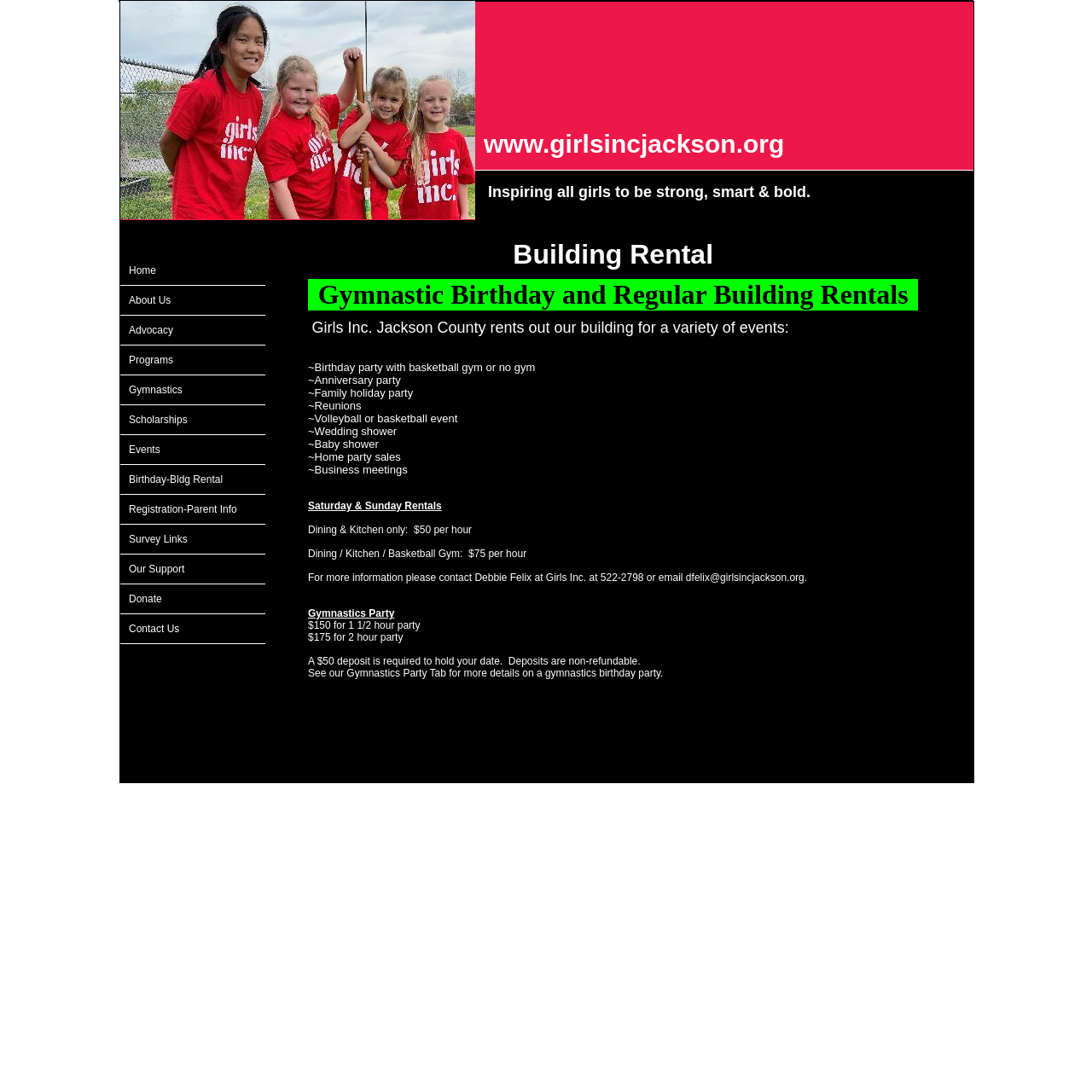Please answer the following question as detailed as possible based on the image: 
What is the cost of renting the dining and kitchen area on Saturday and Sunday?

The cost of renting the dining and kitchen area on Saturday and Sunday is mentioned in the text 'Saturday & Sunday Rentals Dining & Kitchen only: $50 per hour' which is located in the building rental section of the webpage.